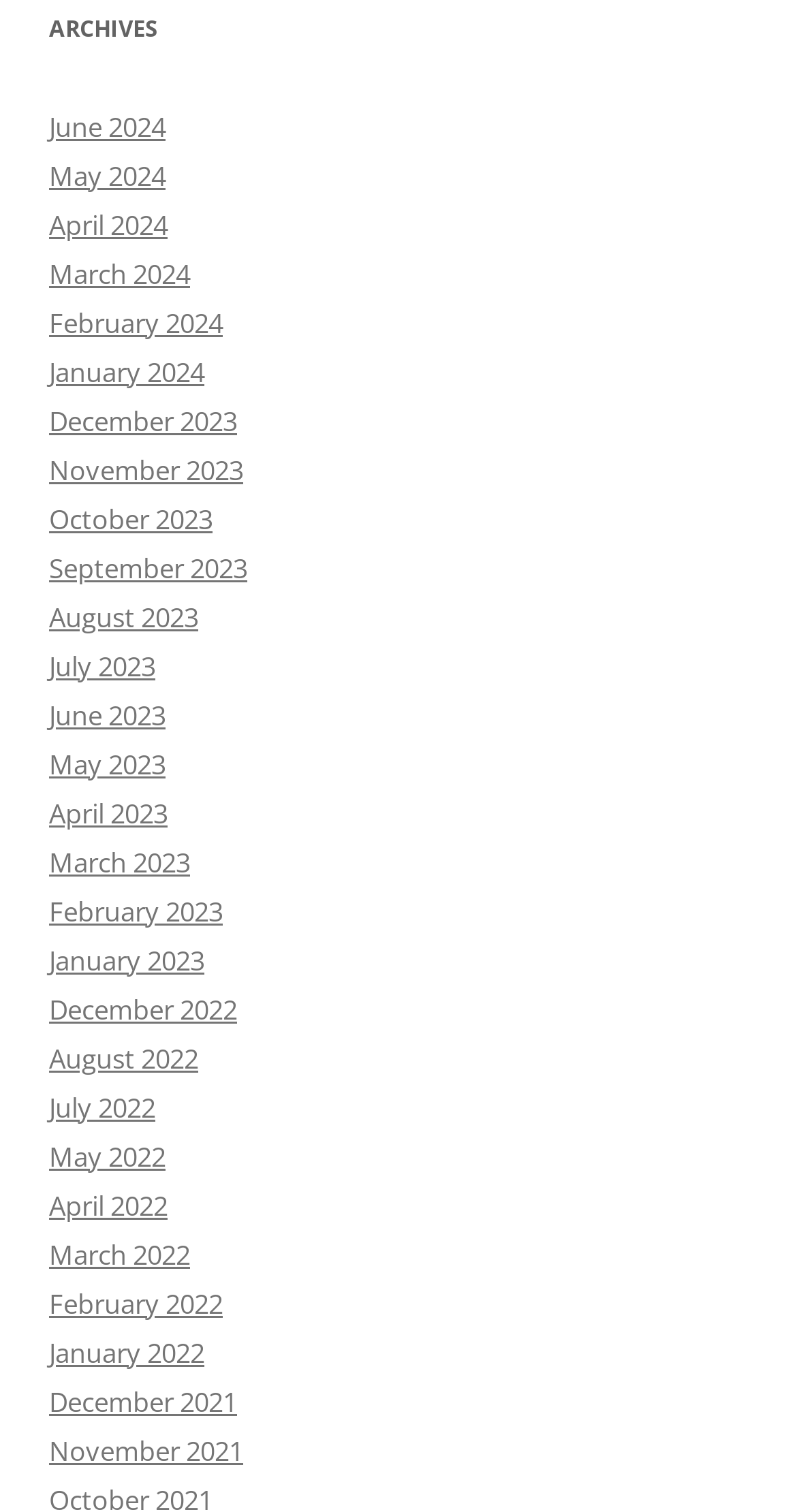Given the content of the image, can you provide a detailed answer to the question?
What is the category of the webpage?

The webpage has a heading 'ARCHIVES' at the top, which suggests that the webpage is categorized as an archive of some sort, possibly containing historical data or records.